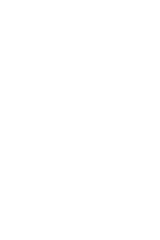Elaborate on the image with a comprehensive description.

The image showcases a stylish and elegant depiction related to the theme of weddings, set against a refined background that enhances its beauty. This visual element aligns with the article titled “Fashion Trends Spotted At Our Bollywood Diva’s Nuptials,” which highlights contemporary wedding trends observed at high-profile Bollywood weddings. The accompanying text hints at a focus on the fashion choices of beloved couples, suggesting inspiration for brides-to-be in finding their perfect attire and wedding aesthetics. Overall, the image serves as a captivating invitation to explore the latest wedding styles celebrated within the glamourous Bollywood scene.